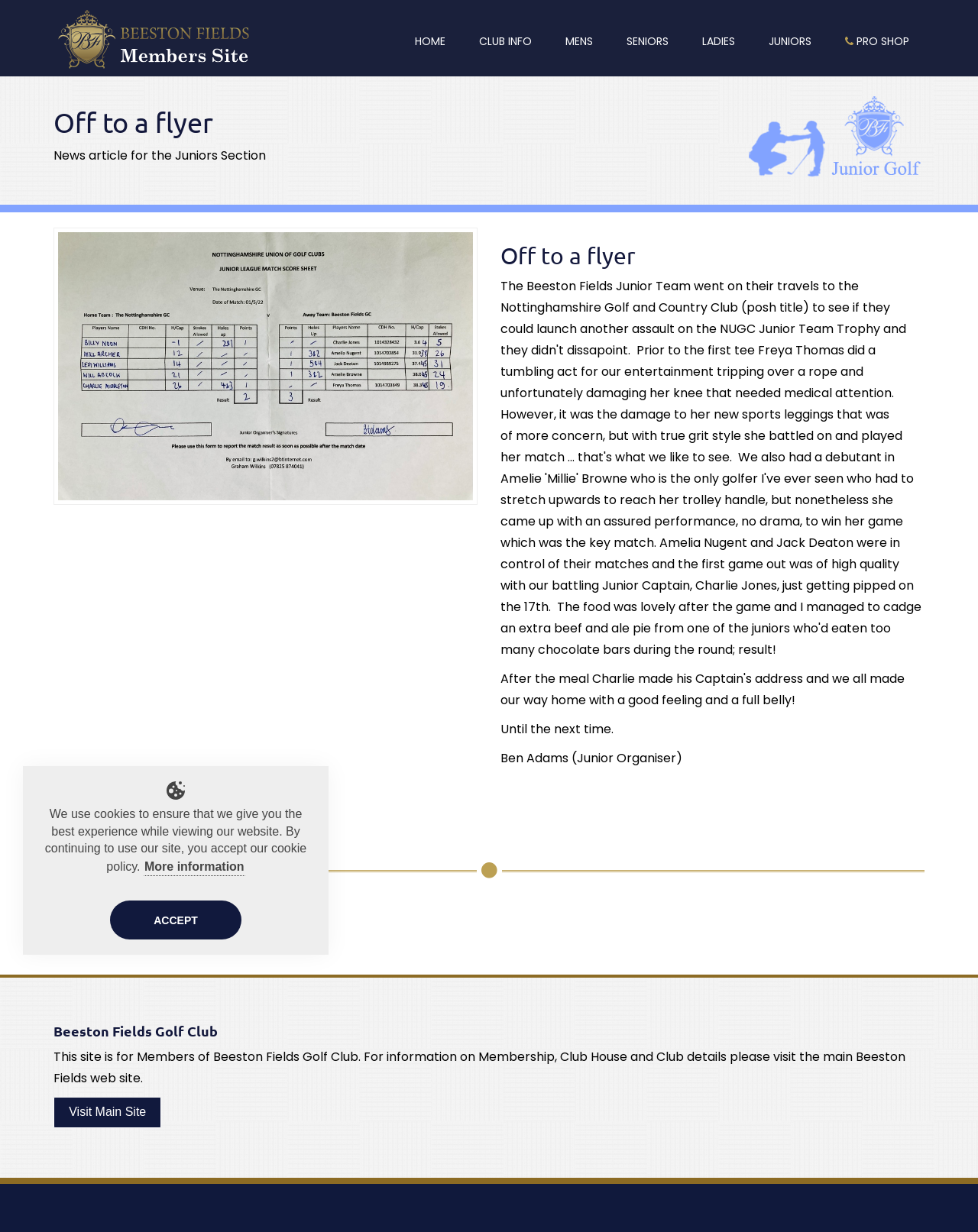Pinpoint the bounding box coordinates of the element that must be clicked to accomplish the following instruction: "read terms and conditions". The coordinates should be in the format of four float numbers between 0 and 1, i.e., [left, top, right, bottom].

None